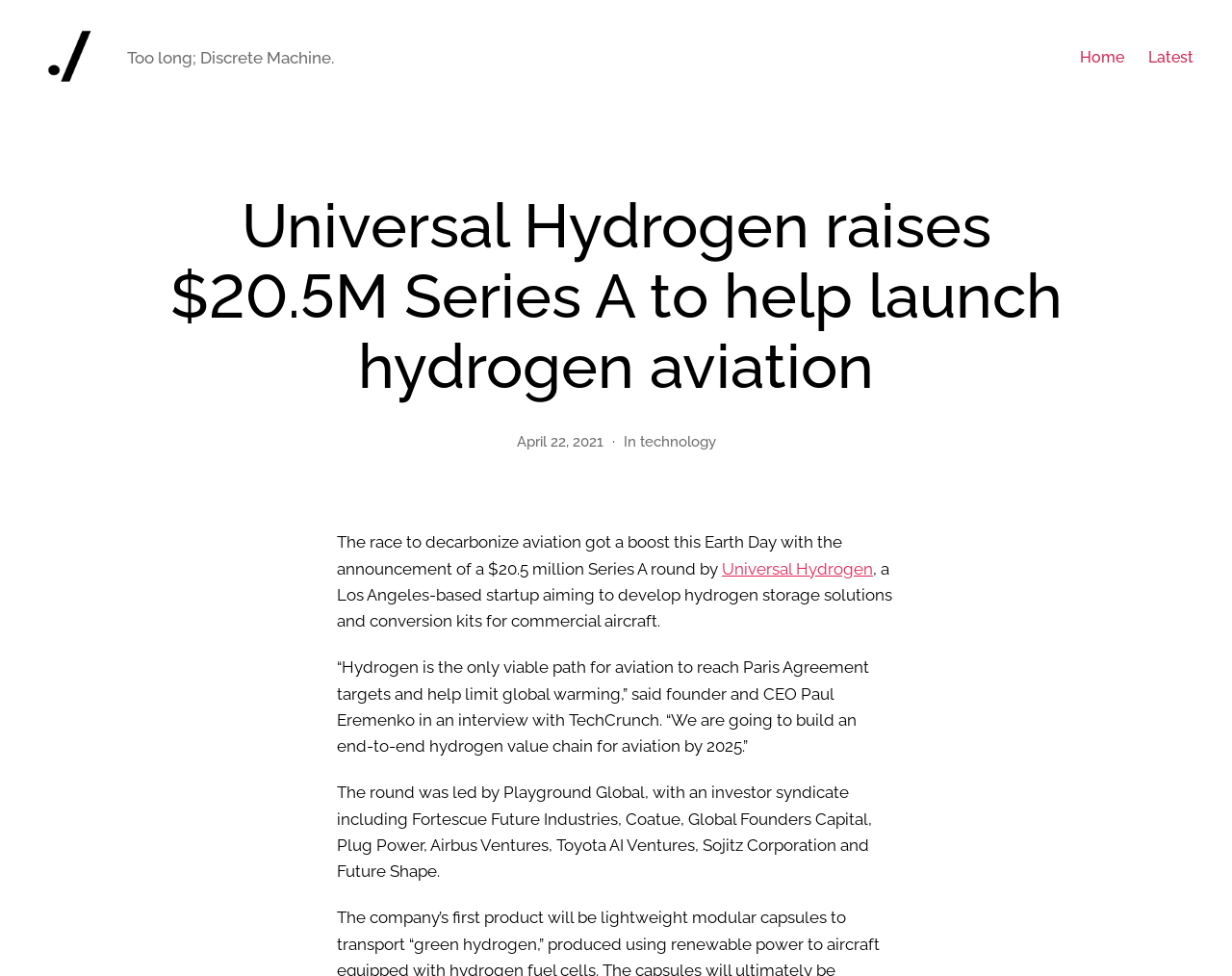Using the information in the image, could you please answer the following question in detail:
What is the goal of Universal Hydrogen by 2025?

The answer can be found in the quote from founder and CEO Paul Eremenko, where he says 'We are going to build an end-to-end hydrogen value chain for aviation by 2025'.